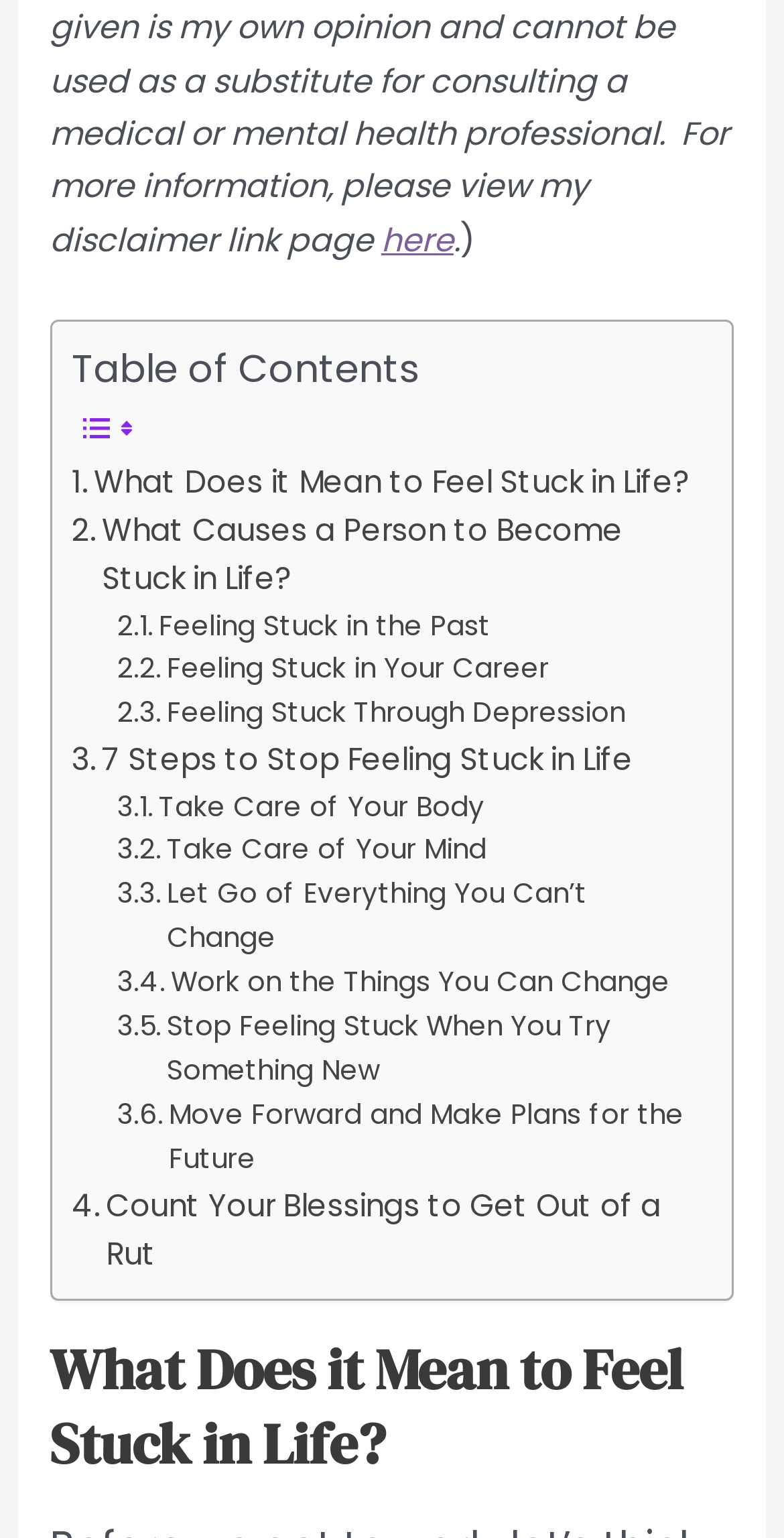Specify the bounding box coordinates of the element's region that should be clicked to achieve the following instruction: "Read '7 Steps to Stop Feeling Stuck in Life'". The bounding box coordinates consist of four float numbers between 0 and 1, in the format [left, top, right, bottom].

[0.091, 0.479, 0.807, 0.511]